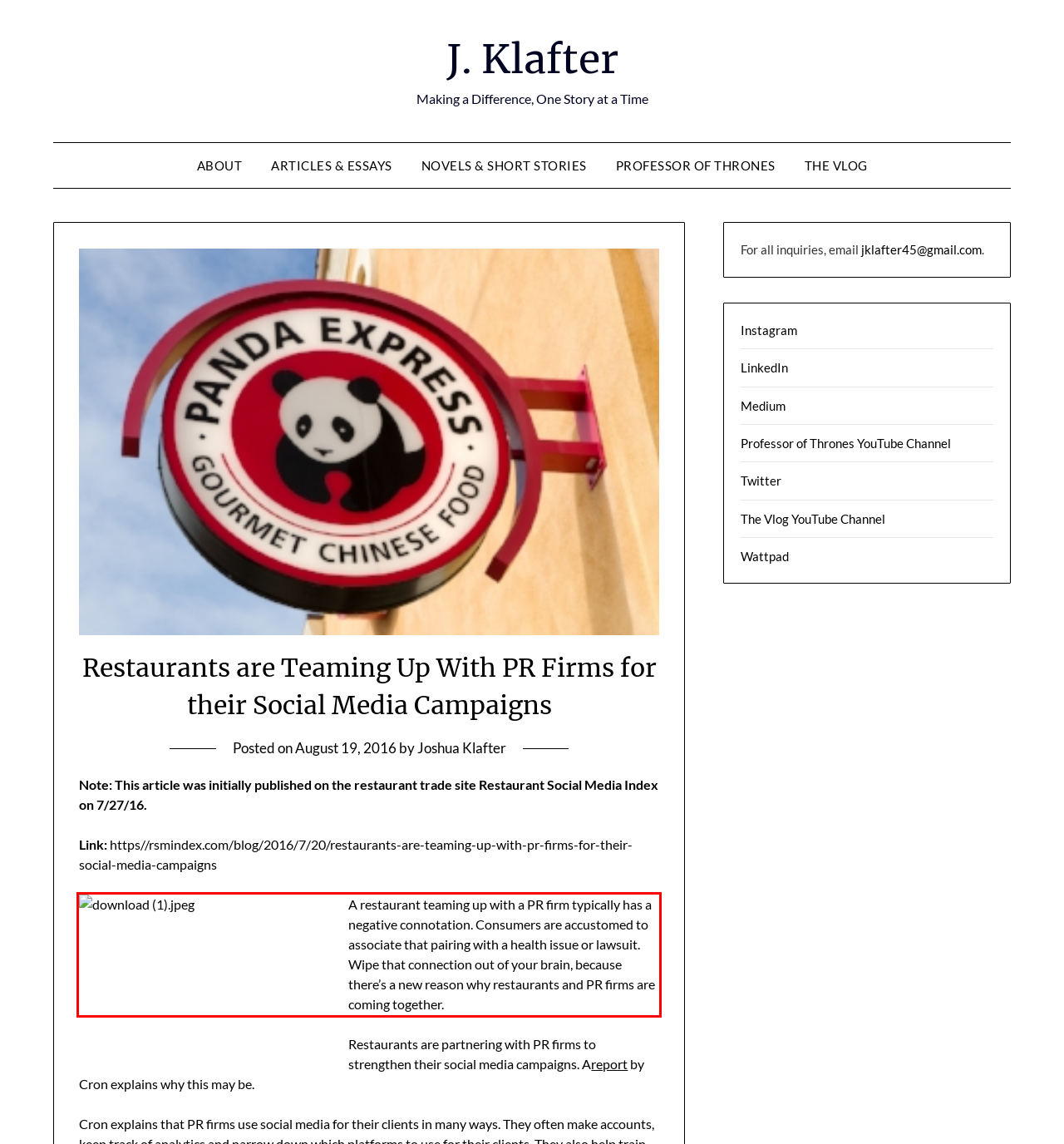You have a screenshot of a webpage where a UI element is enclosed in a red rectangle. Perform OCR to capture the text inside this red rectangle.

A restaur ant teaming up with a PR firm typically has a negative connotation. Consumers are accustomed to associate that pairing with a health issue or lawsuit. Wipe that connection out of your brain, because there’s a new reason why restaurants and PR firms are coming together.